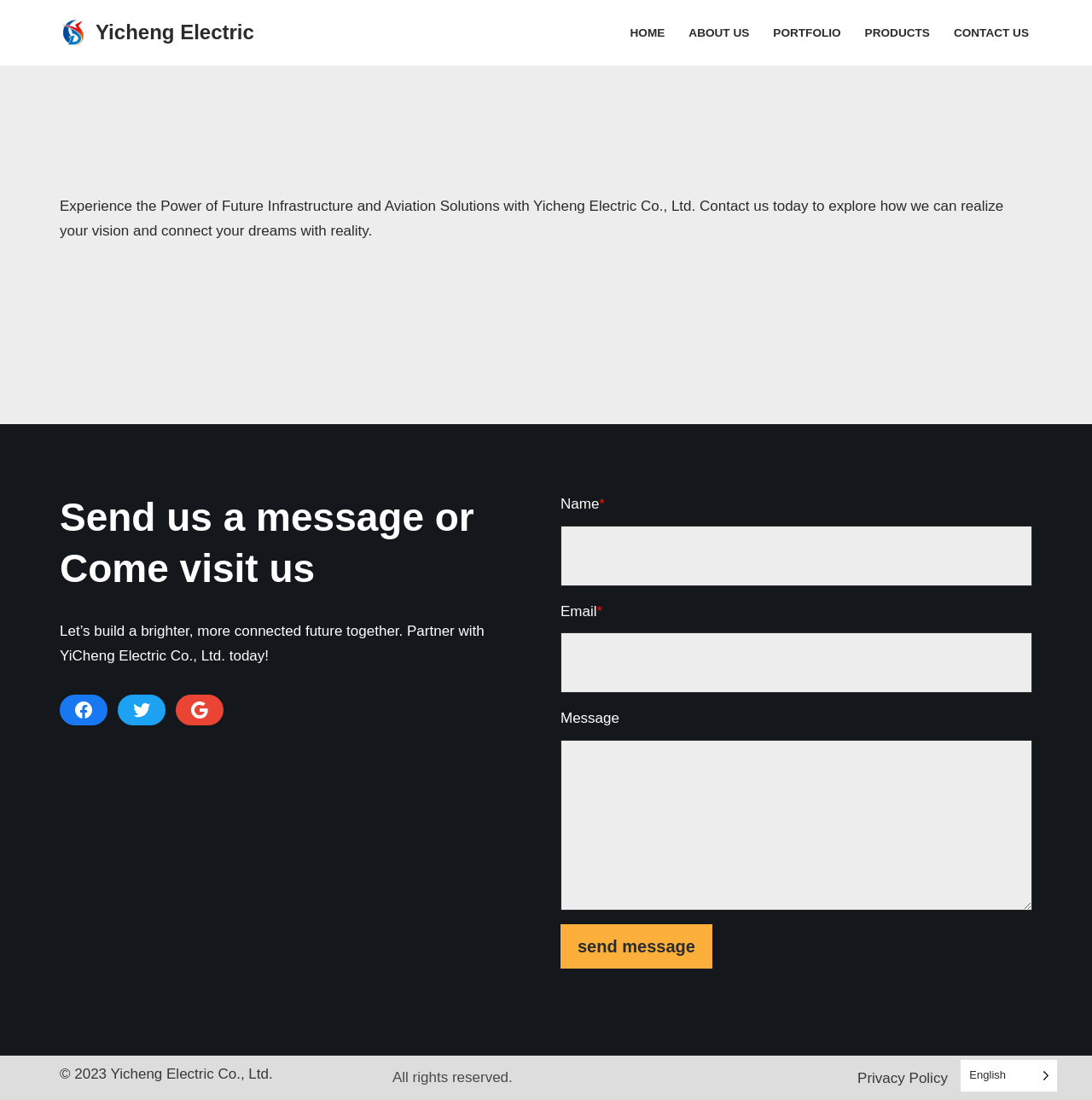What is the language of the webpage? Based on the screenshot, please respond with a single word or phrase.

English